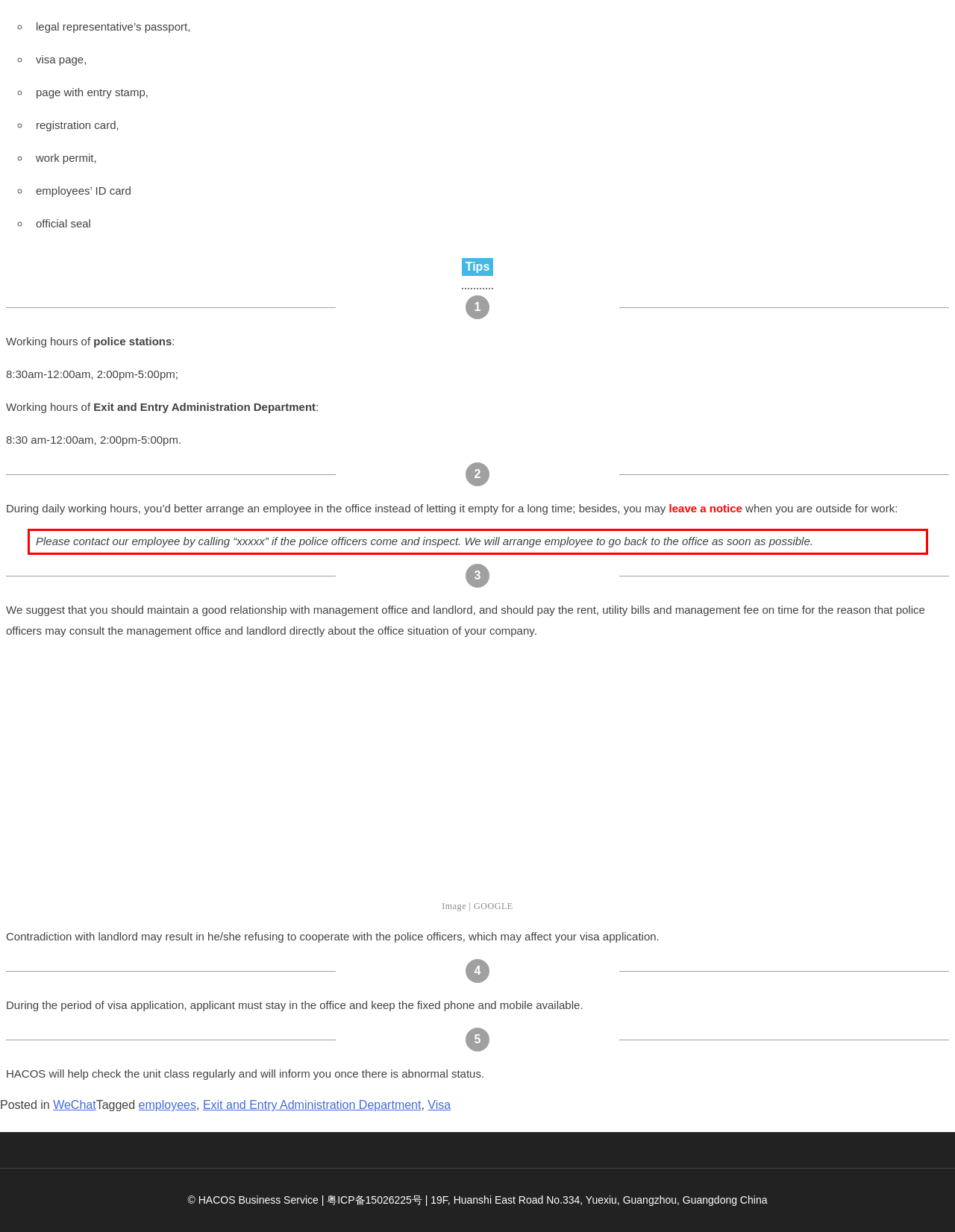Given the screenshot of a webpage, identify the red rectangle bounding box and recognize the text content inside it, generating the extracted text.

Please contact our employee by calling “xxxxx” if the police officers come and inspect. We will arrange employee to go back to the office as soon as possible.